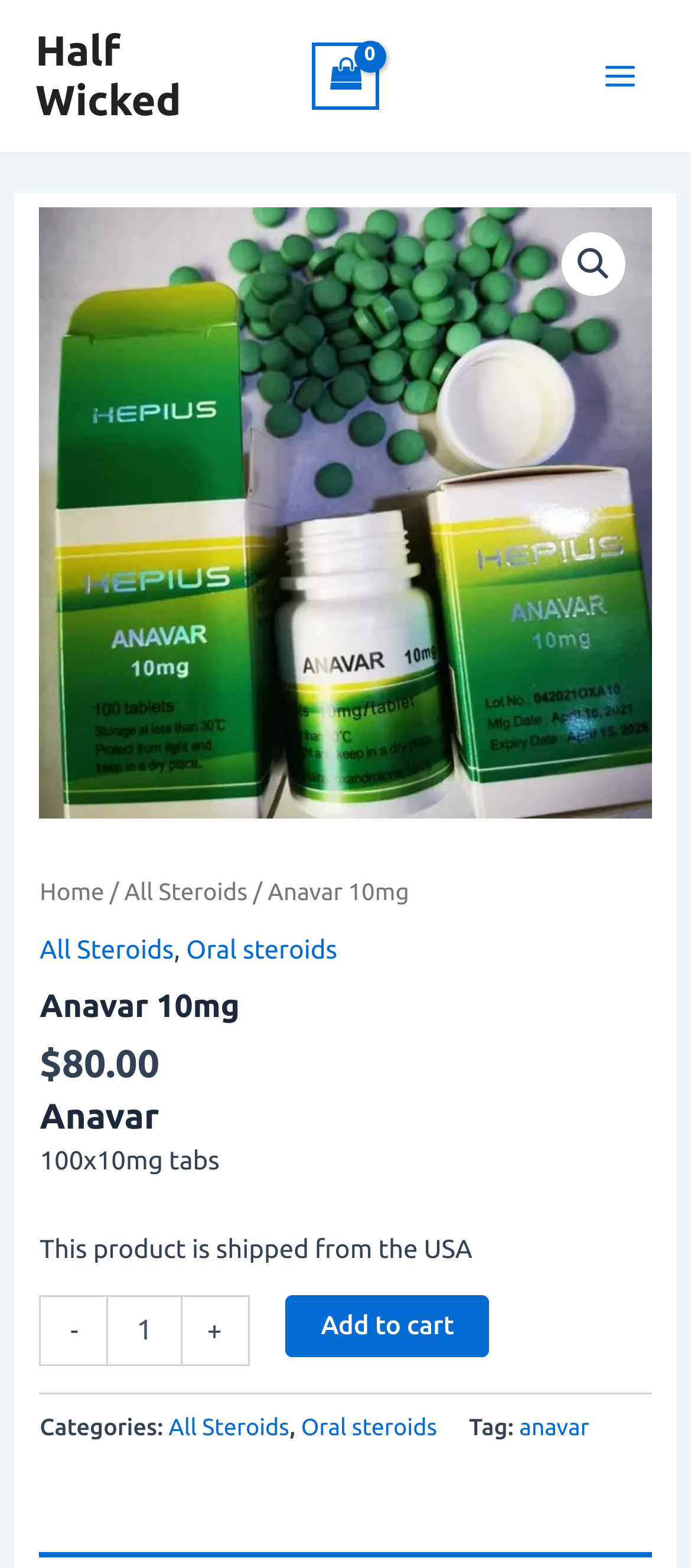Please locate the bounding box coordinates of the element's region that needs to be clicked to follow the instruction: "Decrease product quantity". The bounding box coordinates should be provided as four float numbers between 0 and 1, i.e., [left, top, right, bottom].

[0.058, 0.826, 0.155, 0.872]